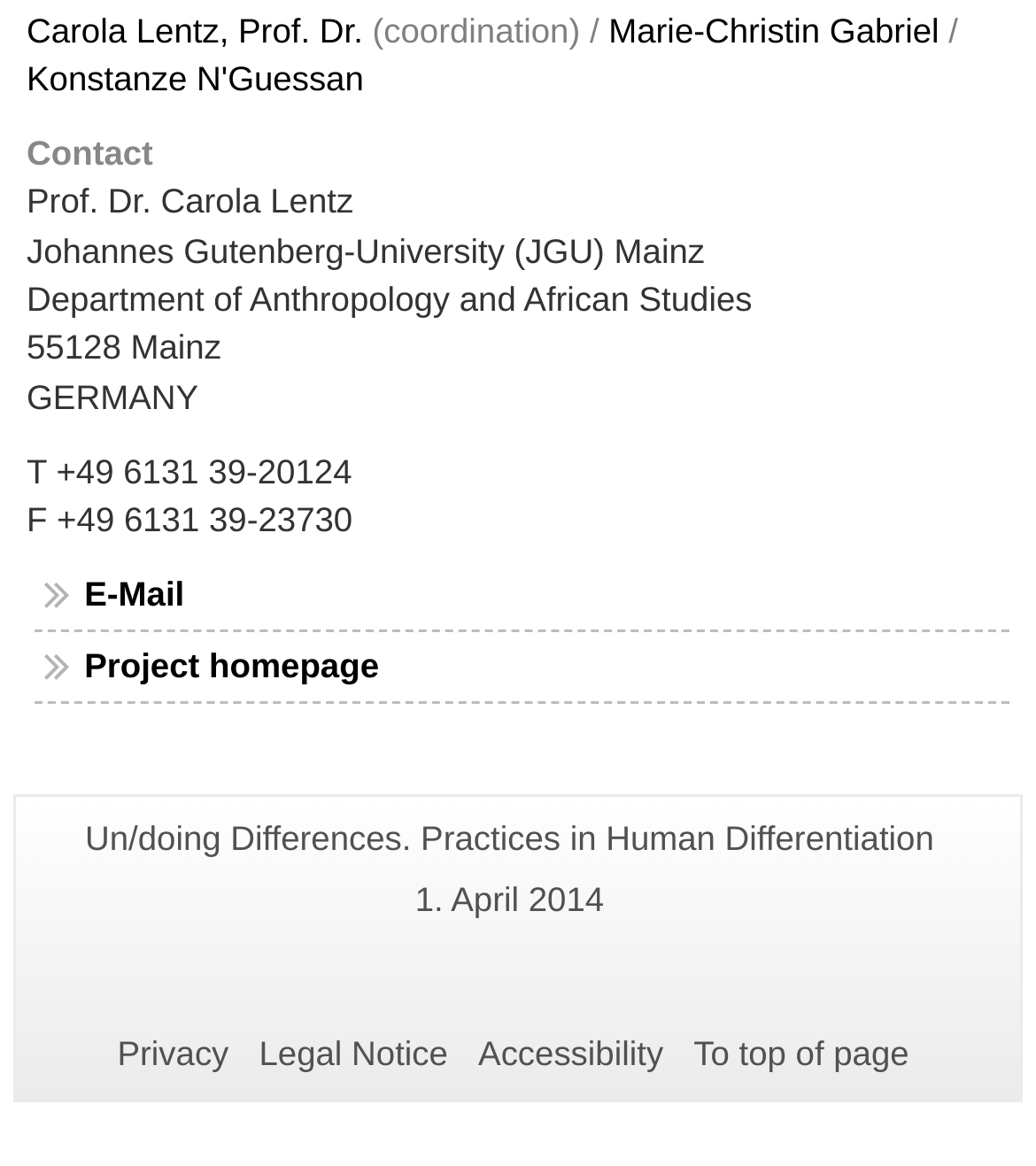Please locate the bounding box coordinates for the element that should be clicked to achieve the following instruction: "Visit the 'Asia' page". Ensure the coordinates are given as four float numbers between 0 and 1, i.e., [left, top, right, bottom].

None